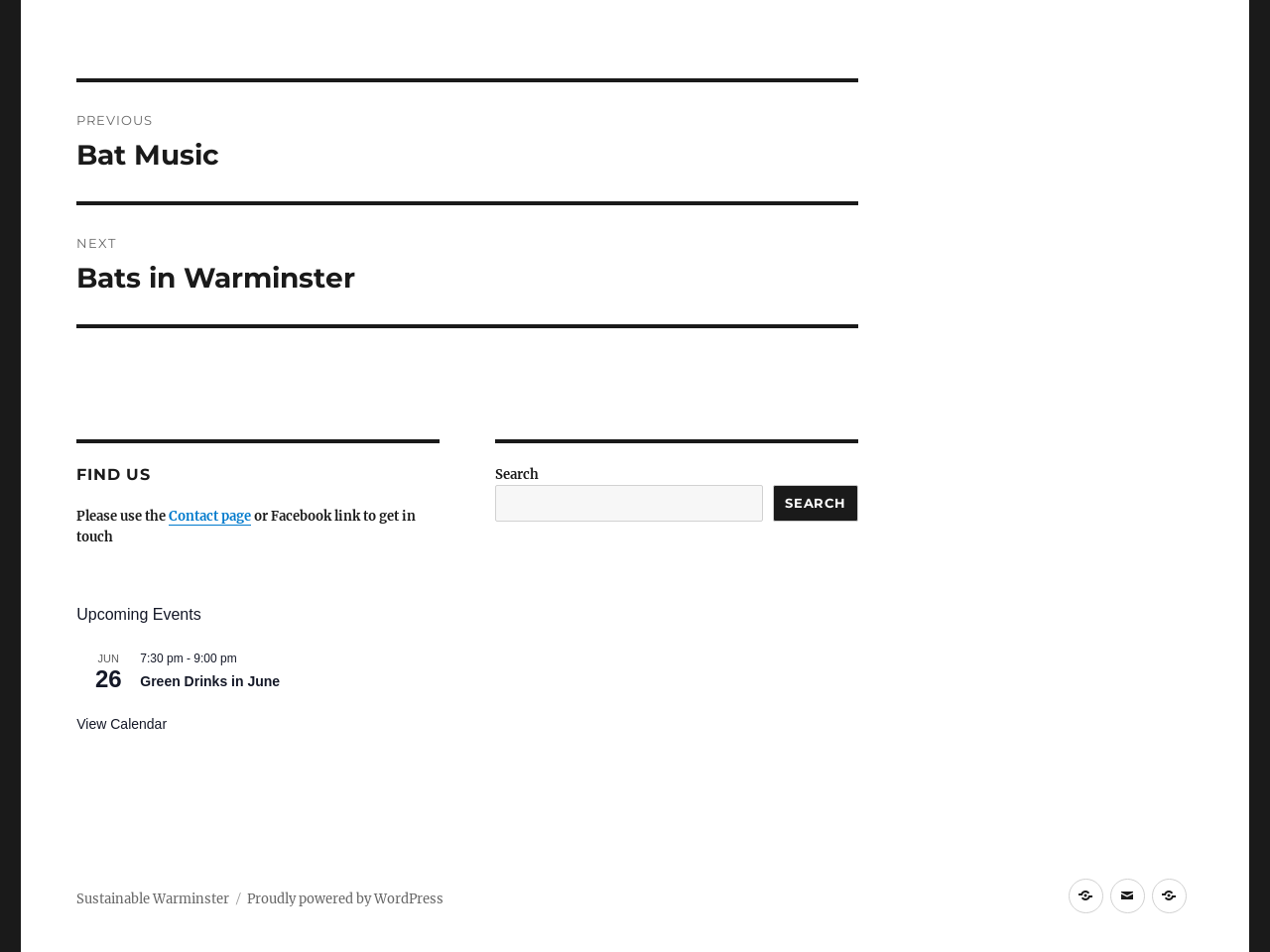Extract the bounding box of the UI element described as: "CONTACT".

None